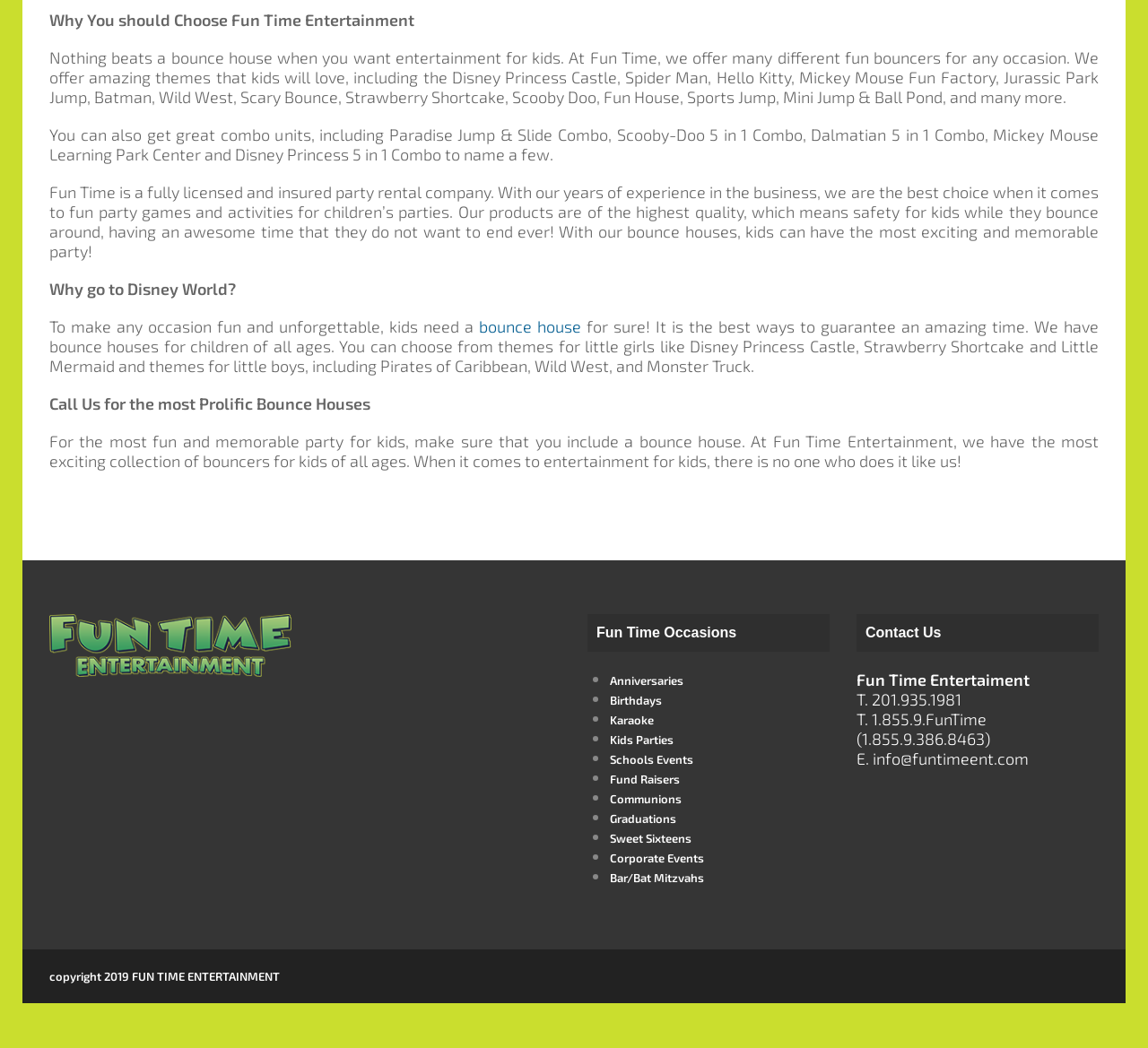Provide a brief response using a word or short phrase to this question:
What is the phone number to contact Fun Time Entertainment?

201.935.1981